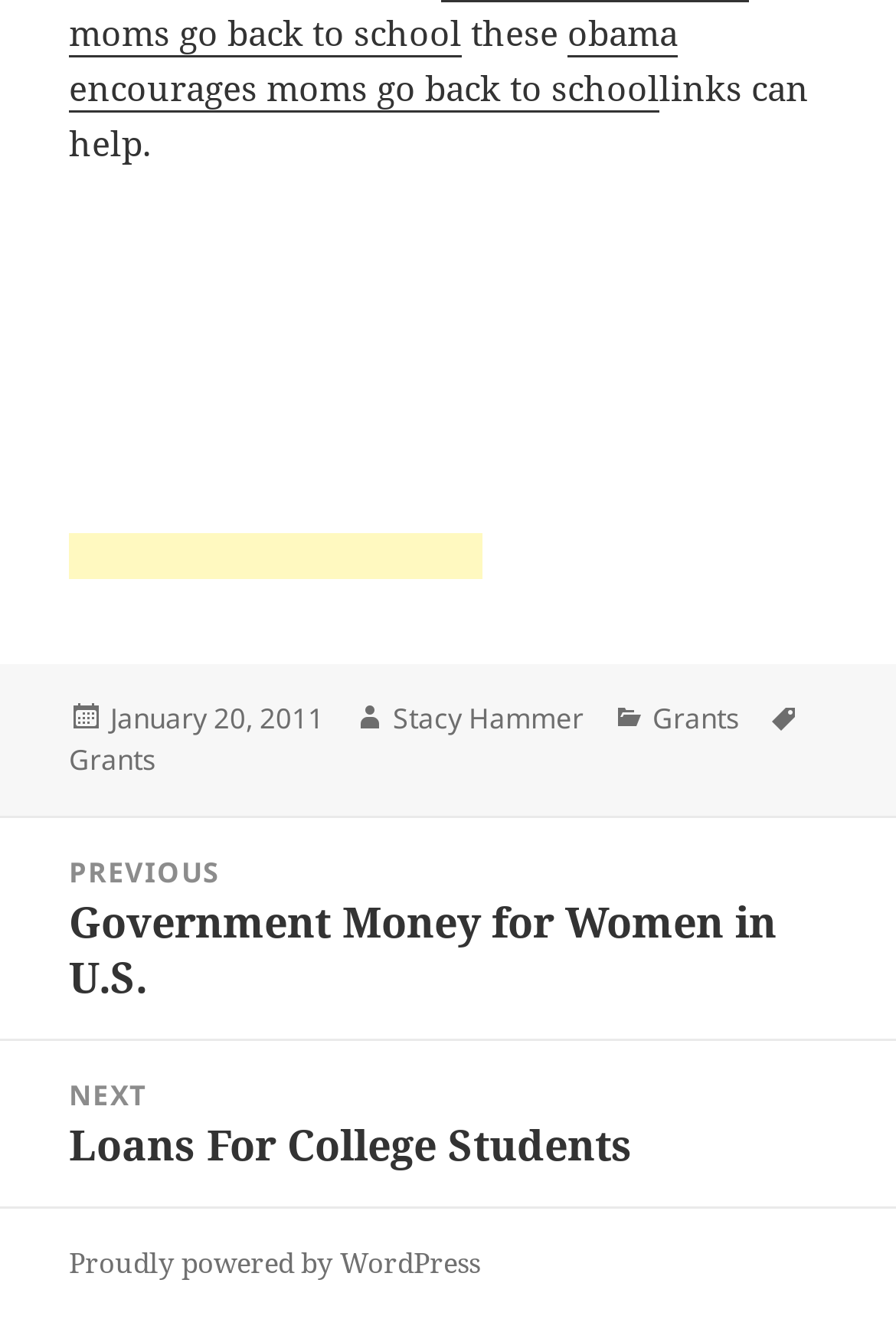Locate the bounding box coordinates of the element that needs to be clicked to carry out the instruction: "Click on the link to read about Obama's encouragement to moms". The coordinates should be given as four float numbers ranging from 0 to 1, i.e., [left, top, right, bottom].

[0.077, 0.007, 0.756, 0.085]